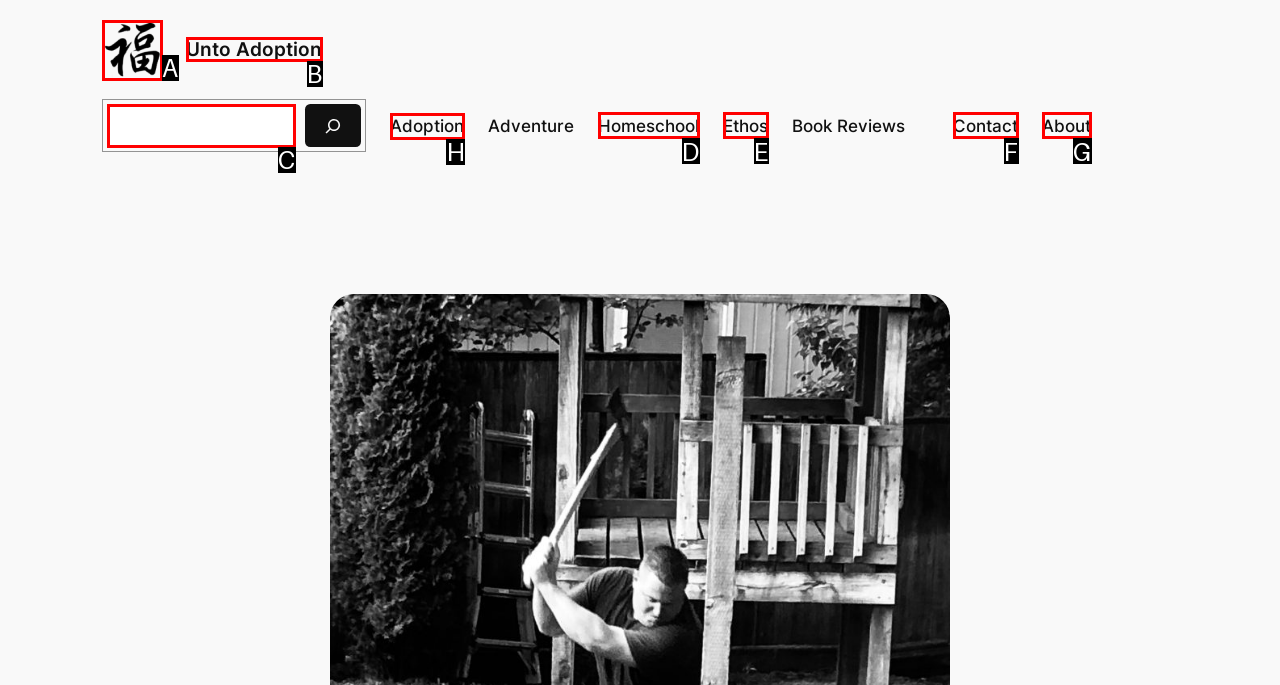Select the letter of the UI element that matches this task: go to adoption page
Provide the answer as the letter of the correct choice.

H